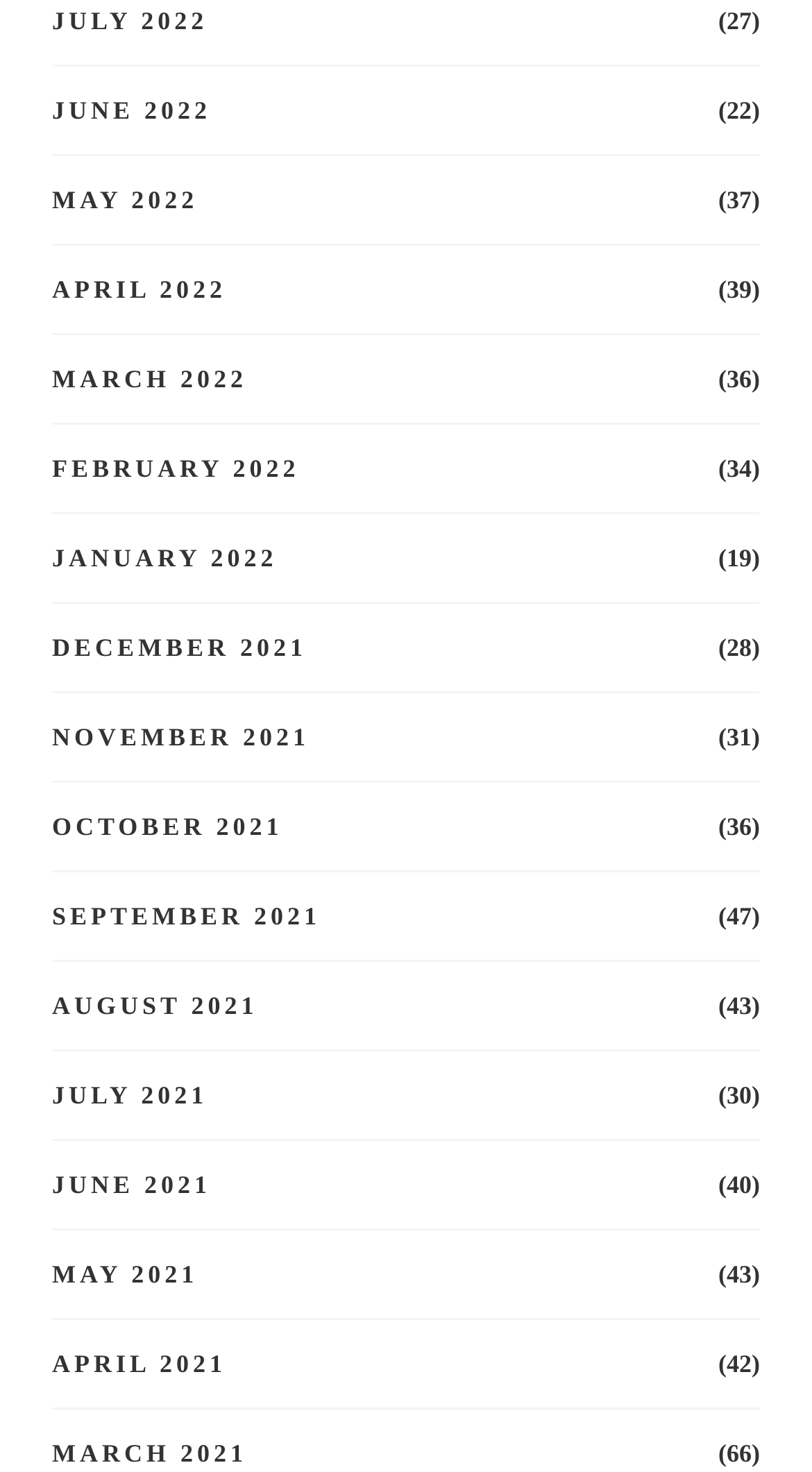Please identify the bounding box coordinates of the element I should click to complete this instruction: 'view JUNE 2022'. The coordinates should be given as four float numbers between 0 and 1, like this: [left, top, right, bottom].

[0.064, 0.066, 0.26, 0.083]